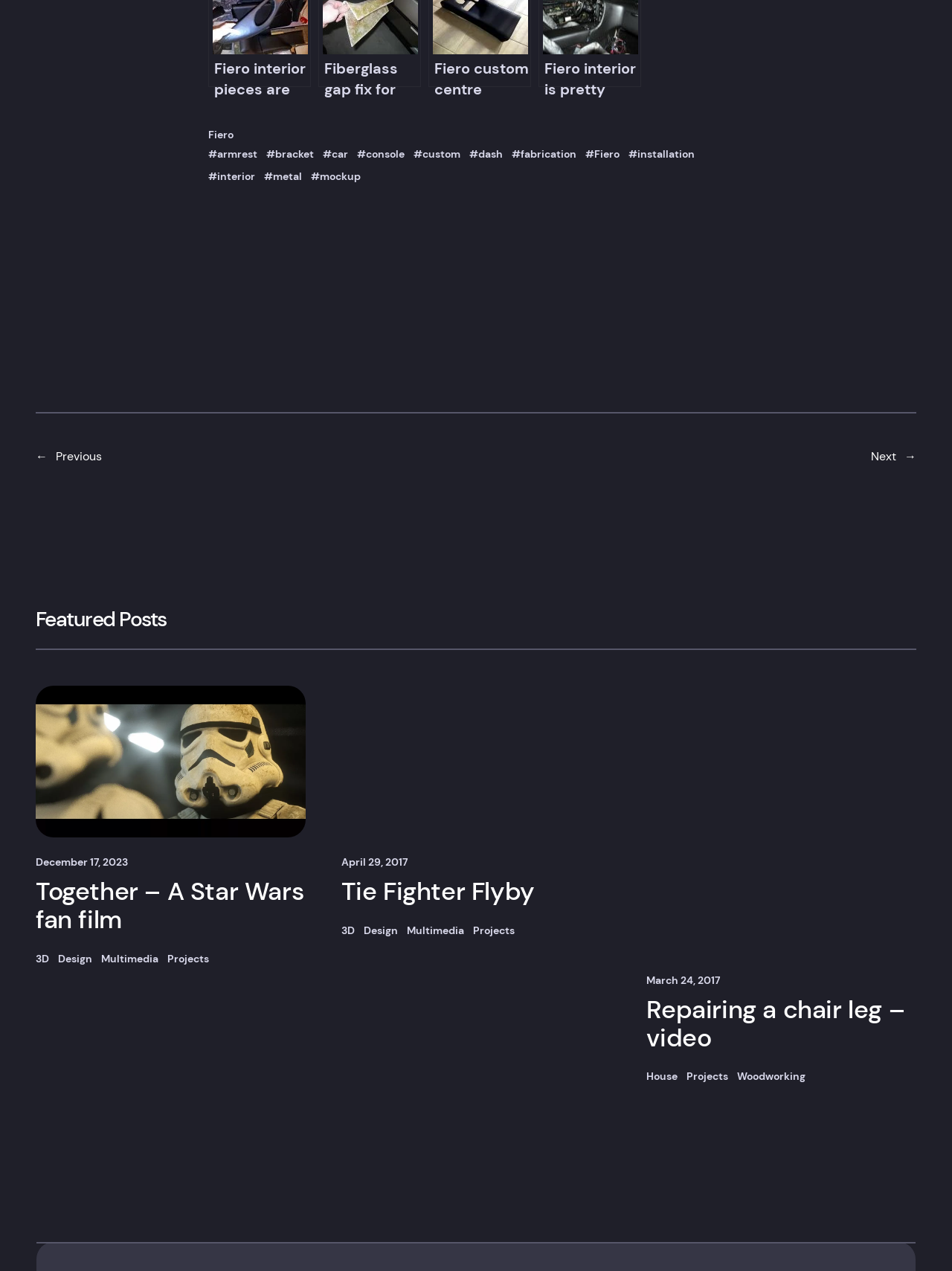Please specify the bounding box coordinates of the clickable region to carry out the following instruction: "View the 'Together – A Star Wars fan film' post". The coordinates should be four float numbers between 0 and 1, in the format [left, top, right, bottom].

[0.037, 0.539, 0.321, 0.659]